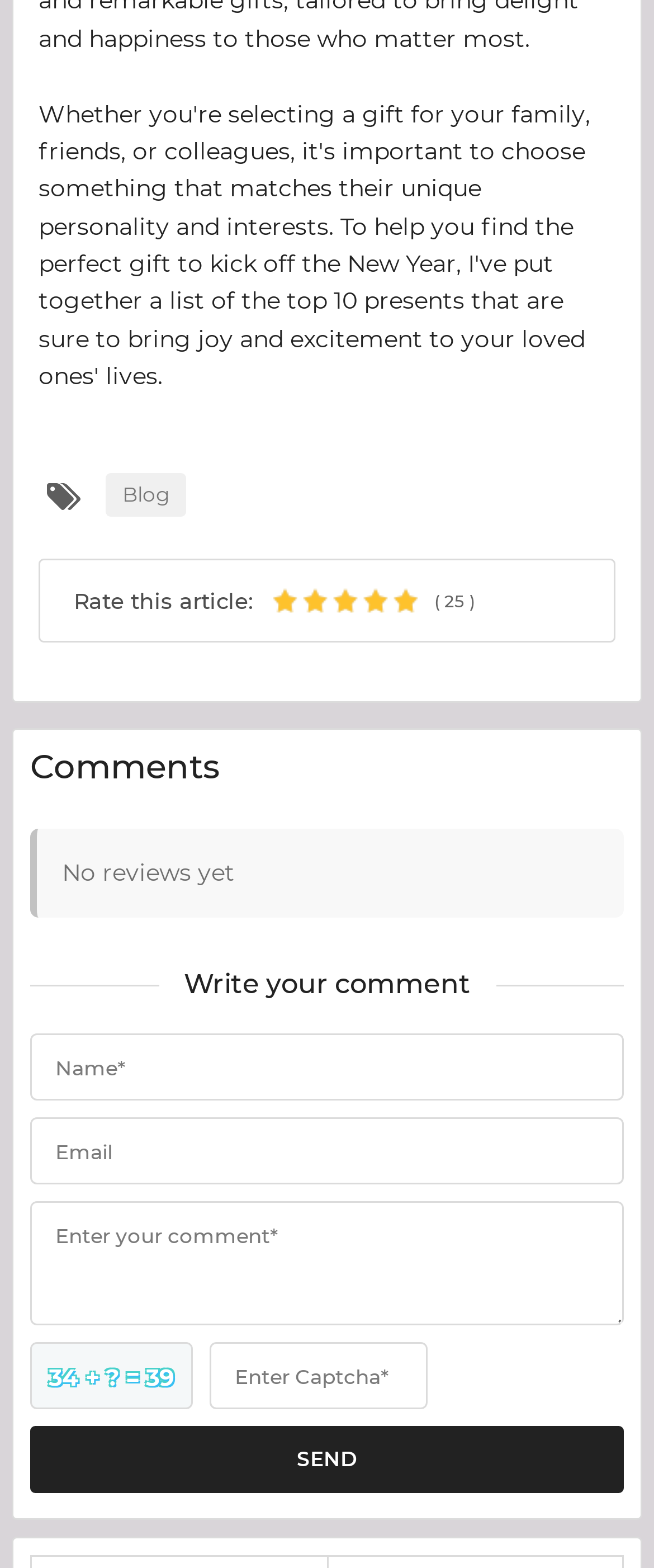Based on the image, please respond to the question with as much detail as possible:
Is there a comment already posted?

According to the text 'No reviews yet', there are no comments already posted on the article.